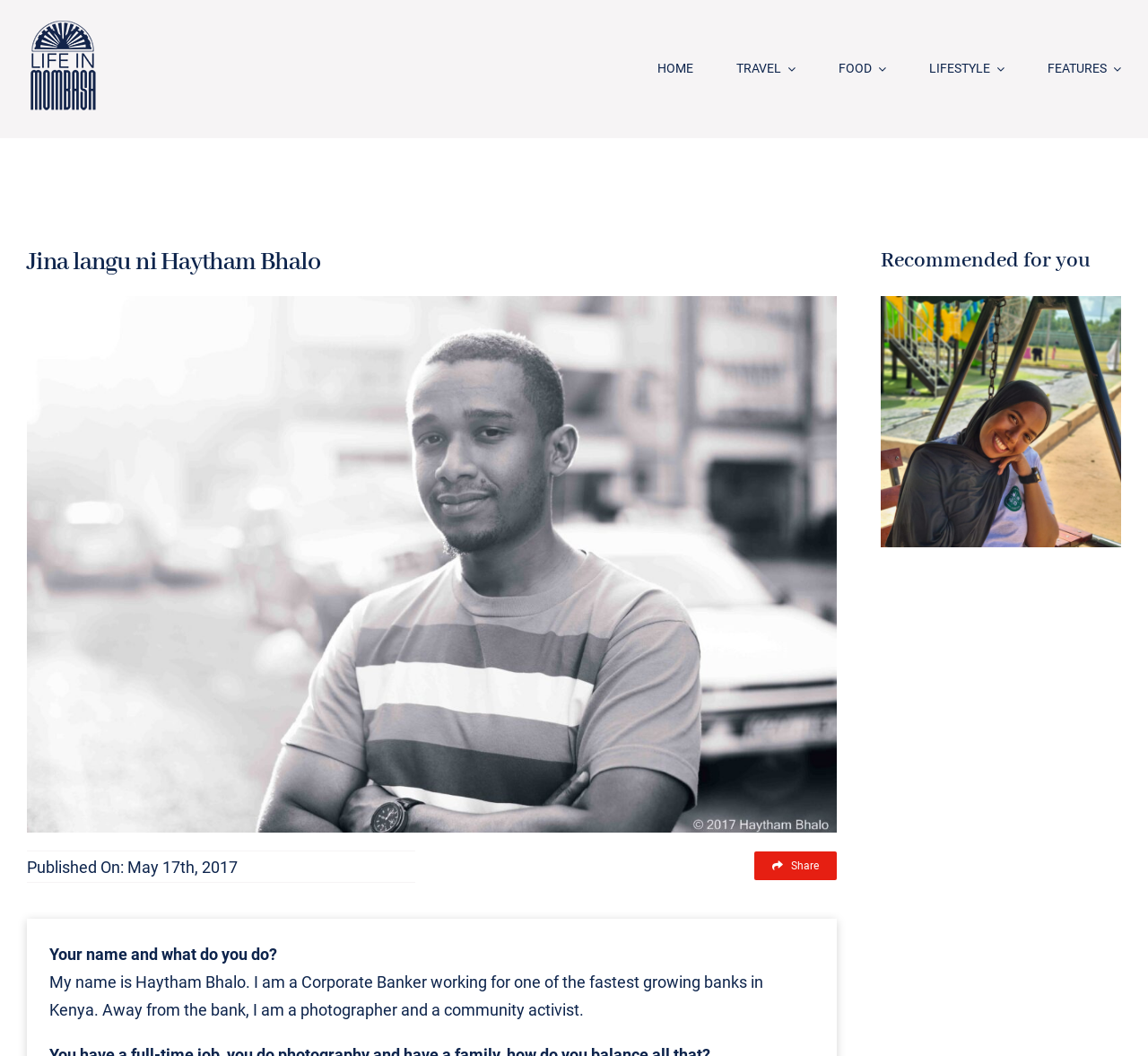Please find the bounding box coordinates of the element's region to be clicked to carry out this instruction: "View the 'Life in Mombasa Logo'".

[0.023, 0.02, 0.086, 0.105]